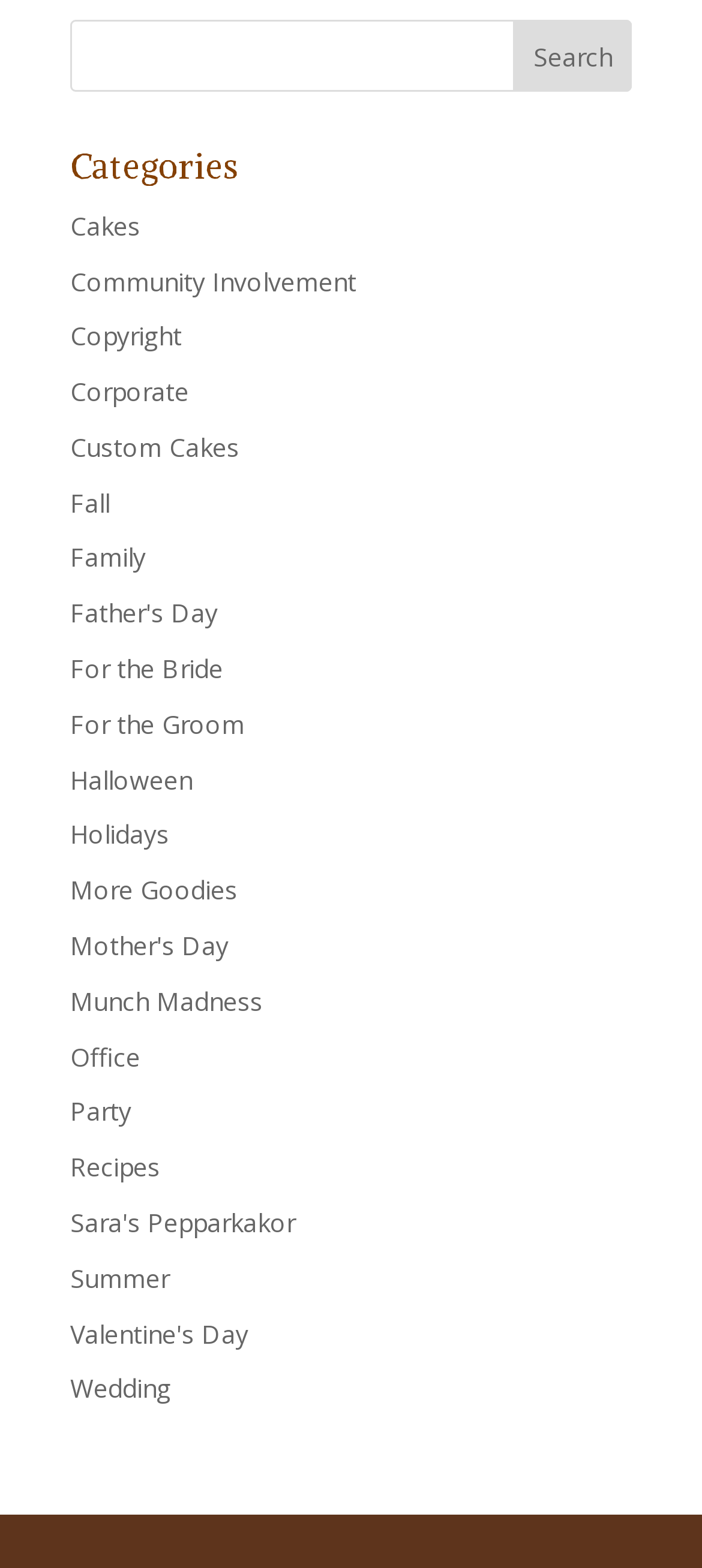Identify the bounding box coordinates of the region I need to click to complete this instruction: "explore More Goodies".

[0.1, 0.557, 0.338, 0.579]